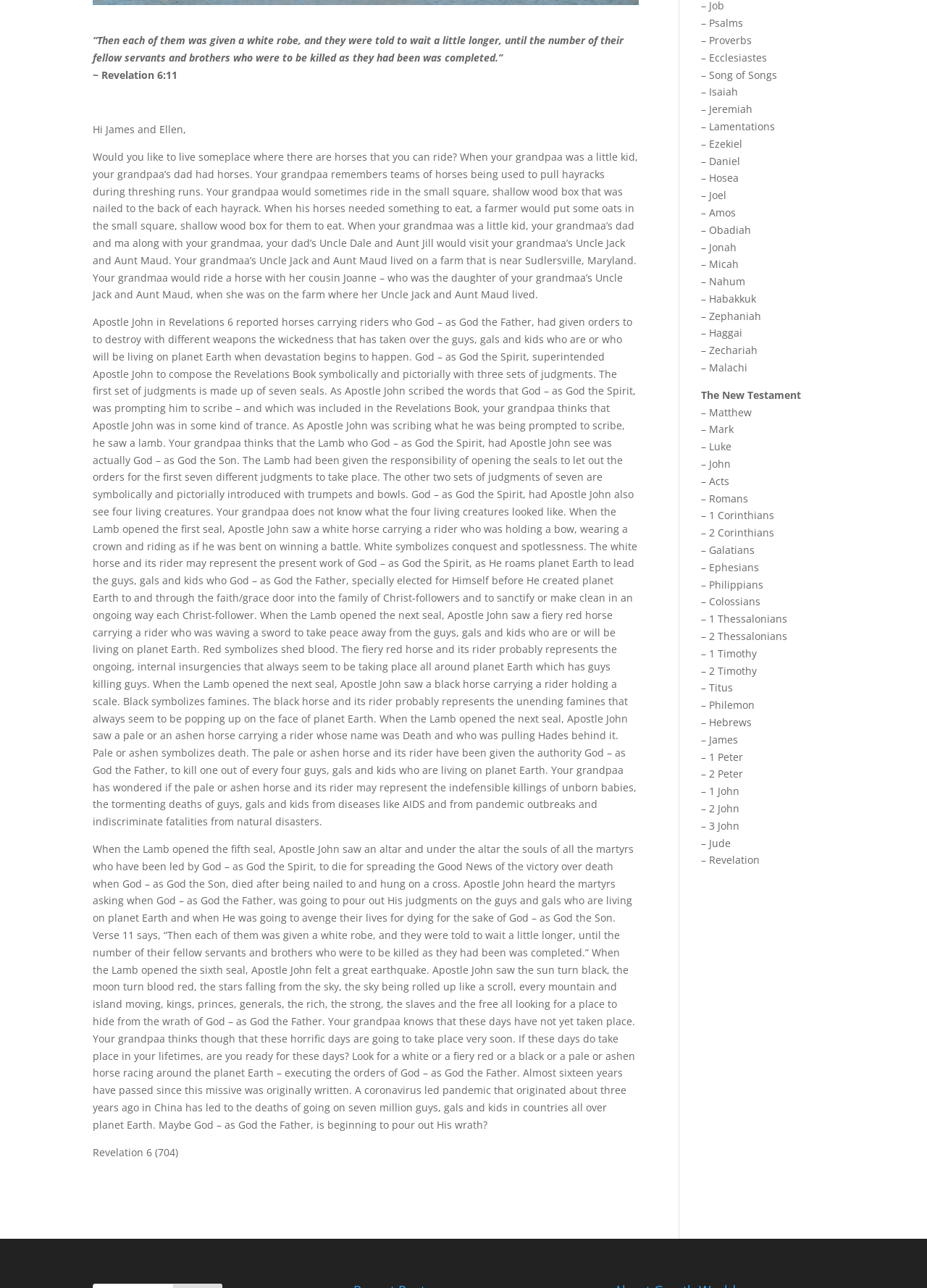Using the description: "Galatians", identify the bounding box of the corresponding UI element in the screenshot.

[0.765, 0.422, 0.814, 0.432]